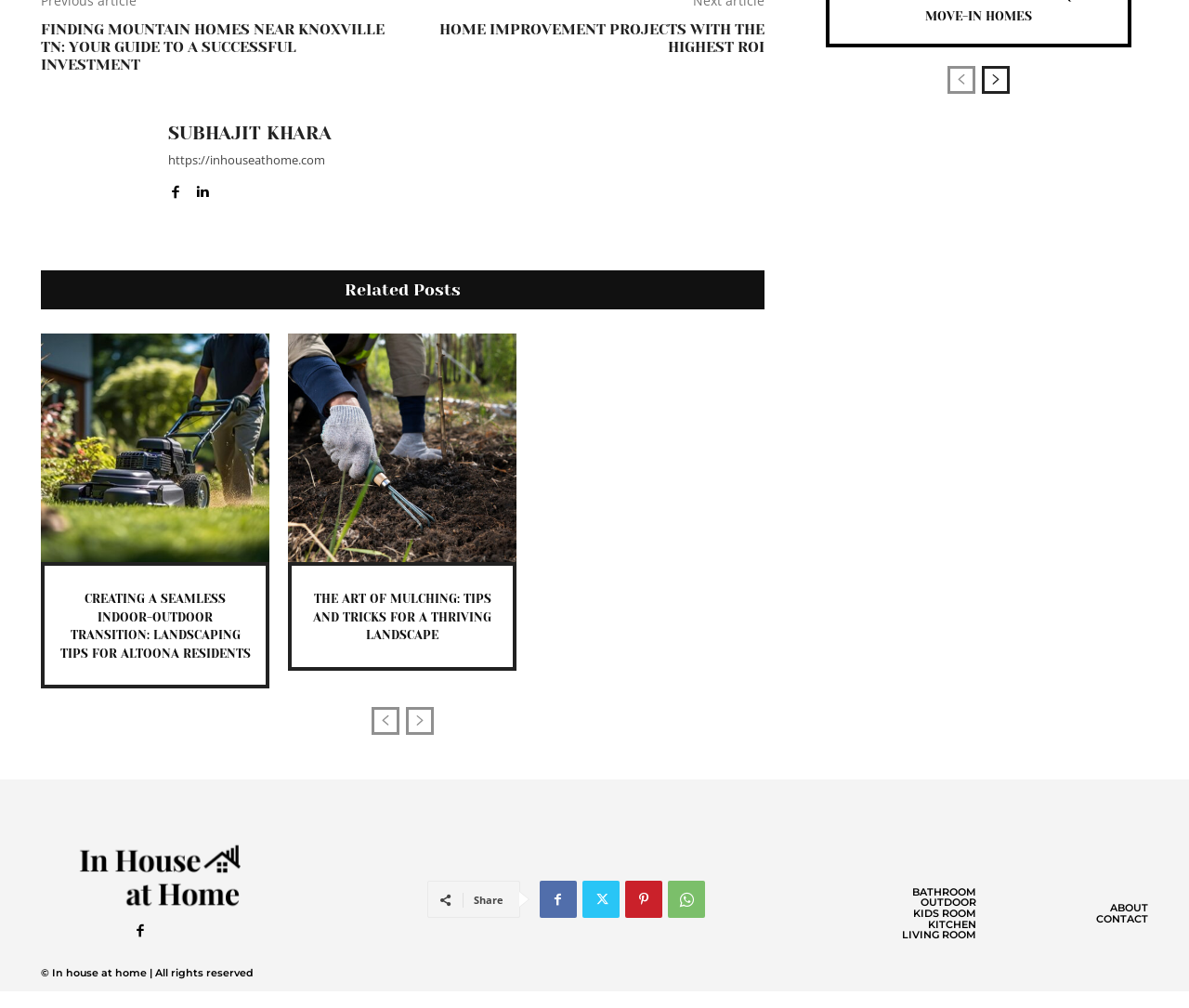Determine the bounding box coordinates of the UI element that matches the following description: "parent_node: SUBHAJIT KHARA title="Subhajit Khara"". The coordinates should be four float numbers between 0 and 1 in the format [left, top, right, bottom].

[0.034, 0.117, 0.125, 0.224]